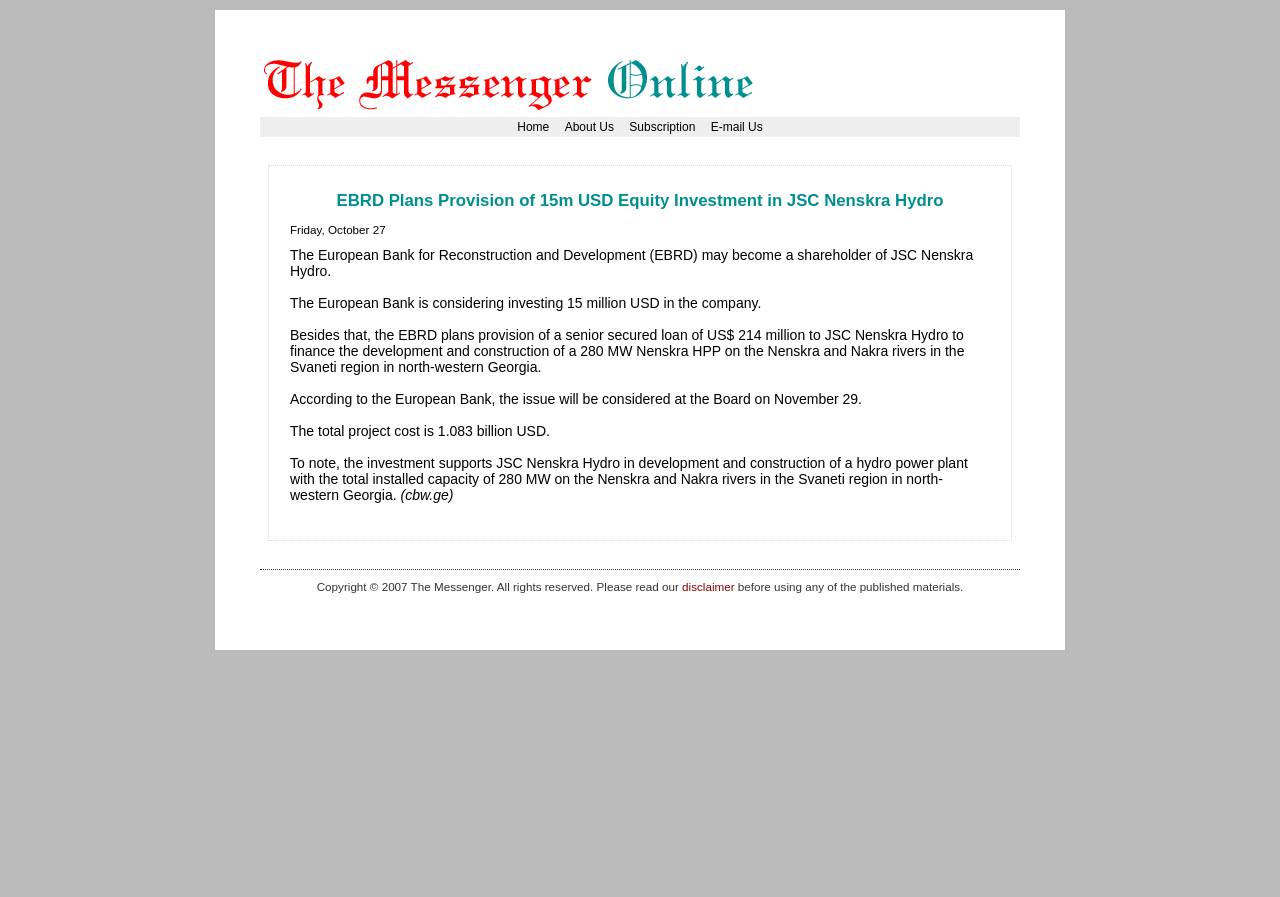Reply to the question below using a single word or brief phrase:
What is the capacity of the hydro power plant?

280 MW